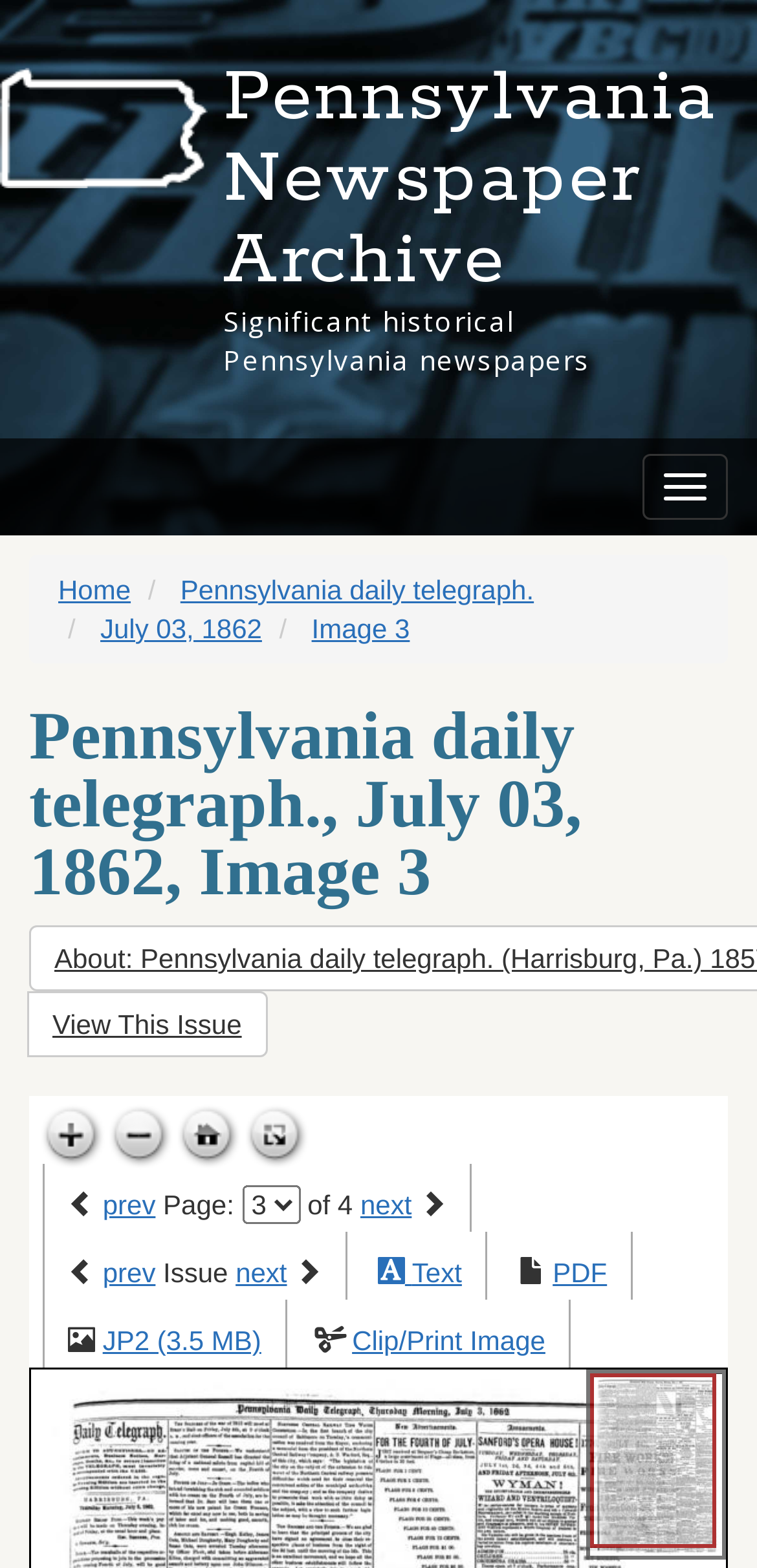Please respond in a single word or phrase: 
What are the available formats for this issue?

Text, PDF, JP2